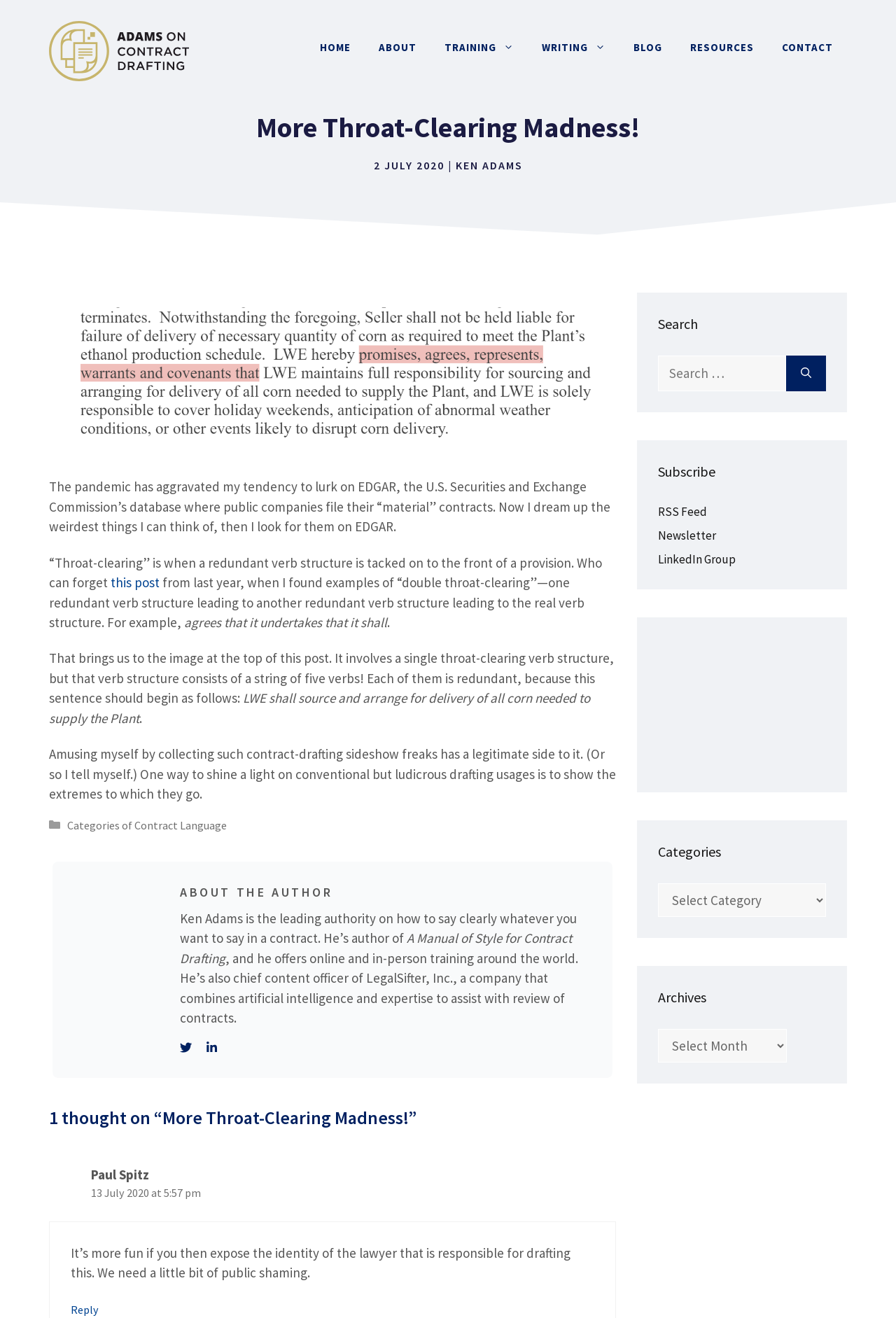What is the date of the article?
Please give a detailed and elaborate explanation in response to the question.

The date of the article is mentioned in the time element with ID 40, which is '2 JULY 2020'.